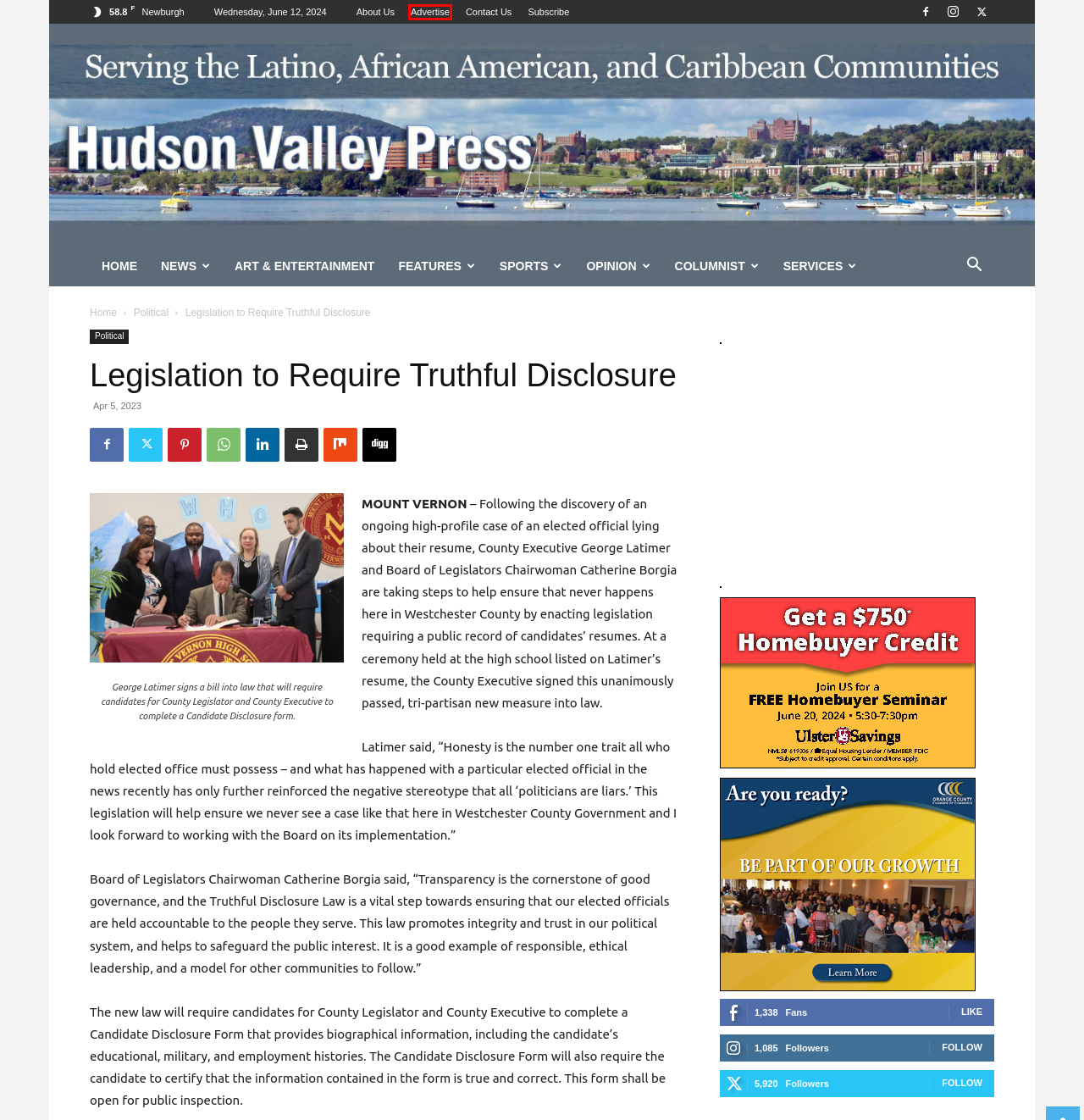Observe the provided screenshot of a webpage with a red bounding box around a specific UI element. Choose the webpage description that best fits the new webpage after you click on the highlighted element. These are your options:
A. George Curry - Hudson Valley Press
B. Cross Country - Hudson Valley Press
C. Subscribe - Hudson Valley Press
D. About Us - Hudson Valley Press
E. Baseball - Hudson Valley Press
F. Columnist - Hudson Valley Press
G. Sandy Altman - Hudson Valley Press
H. Advertise - Hudson Valley Press

H